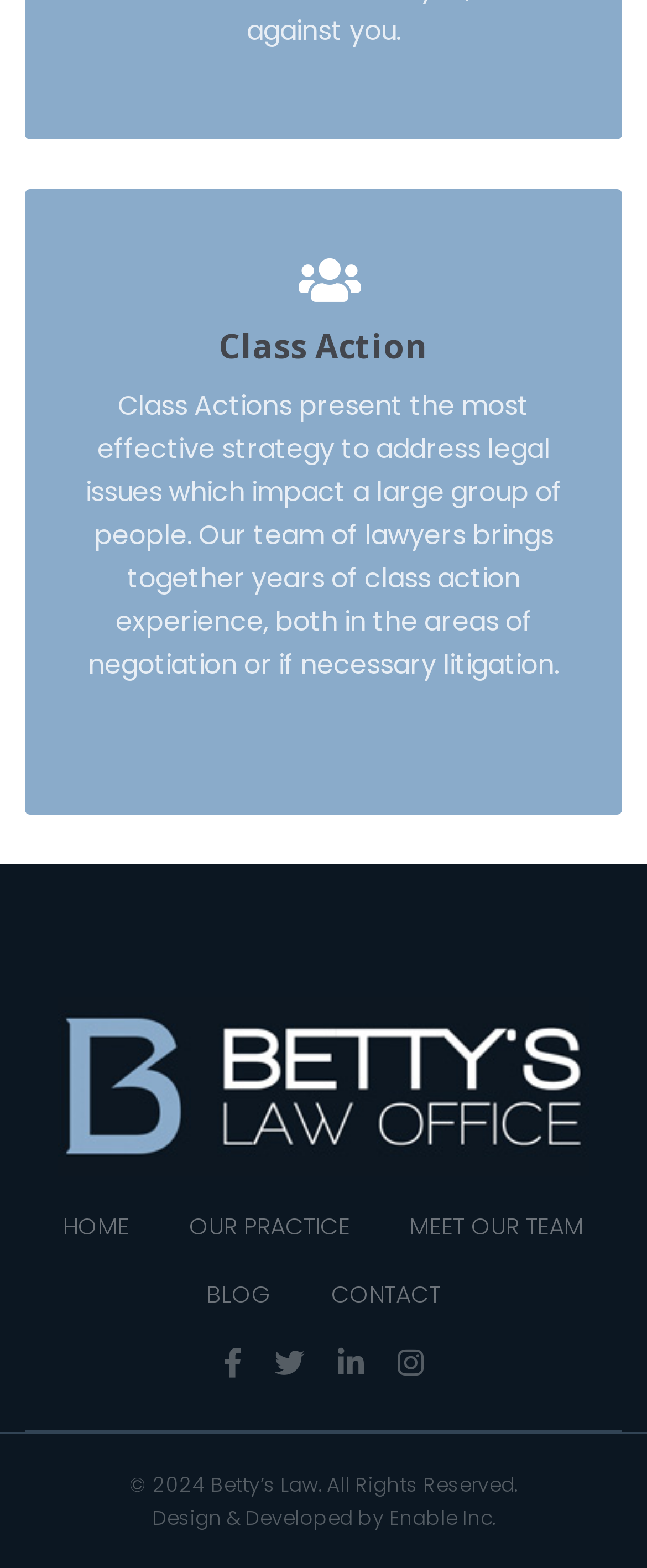What is the name of the law firm?
Provide a comprehensive and detailed answer to the question.

The name of the law firm can be found in the StaticText '© 2024 Betty’s Law. All Rights Reserved.' at the bottom of the webpage.